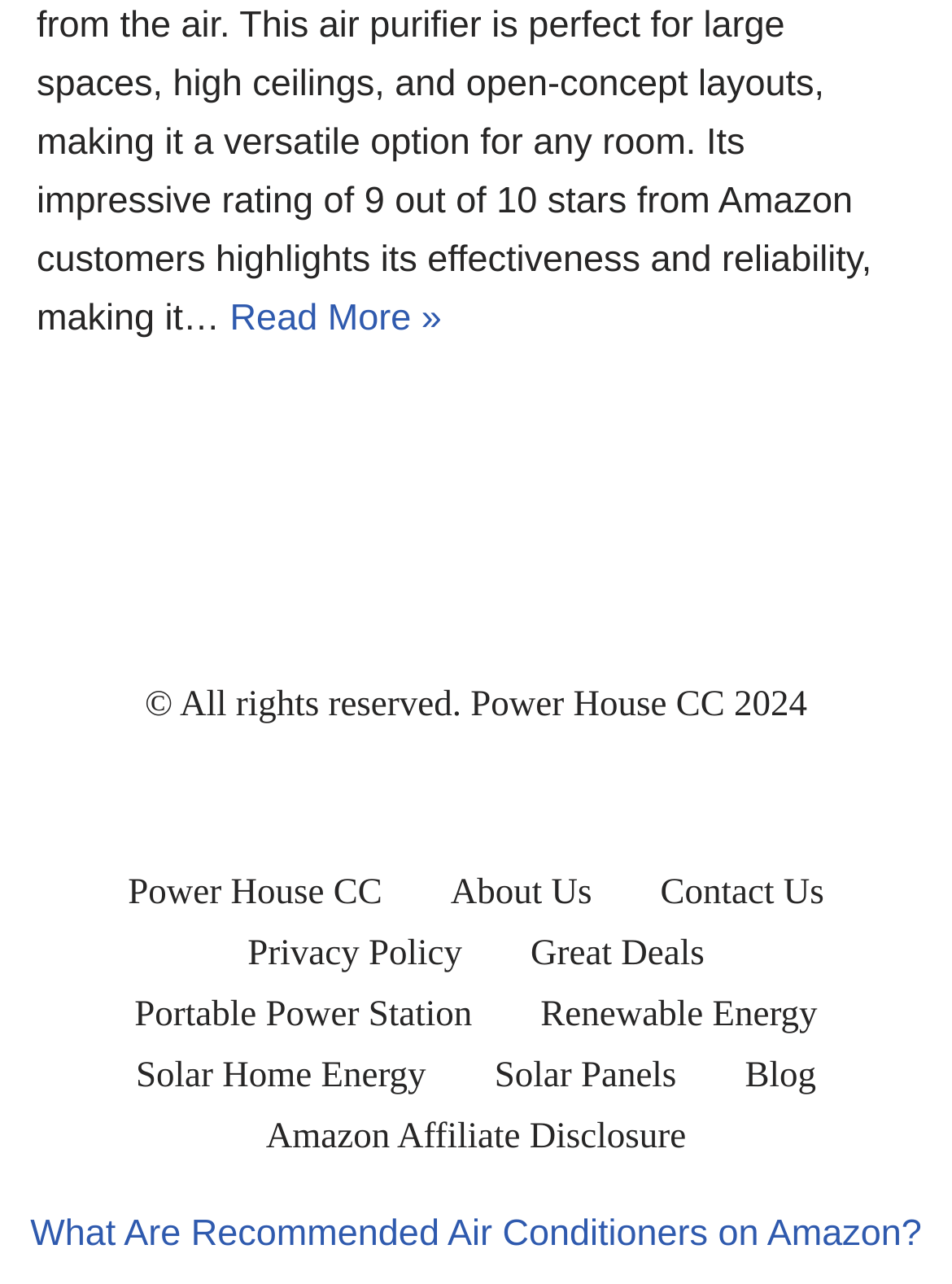Identify and provide the bounding box coordinates of the UI element described: "Blog". The coordinates should be formatted as [left, top, right, bottom], with each number being a float between 0 and 1.

[0.782, 0.814, 0.857, 0.861]